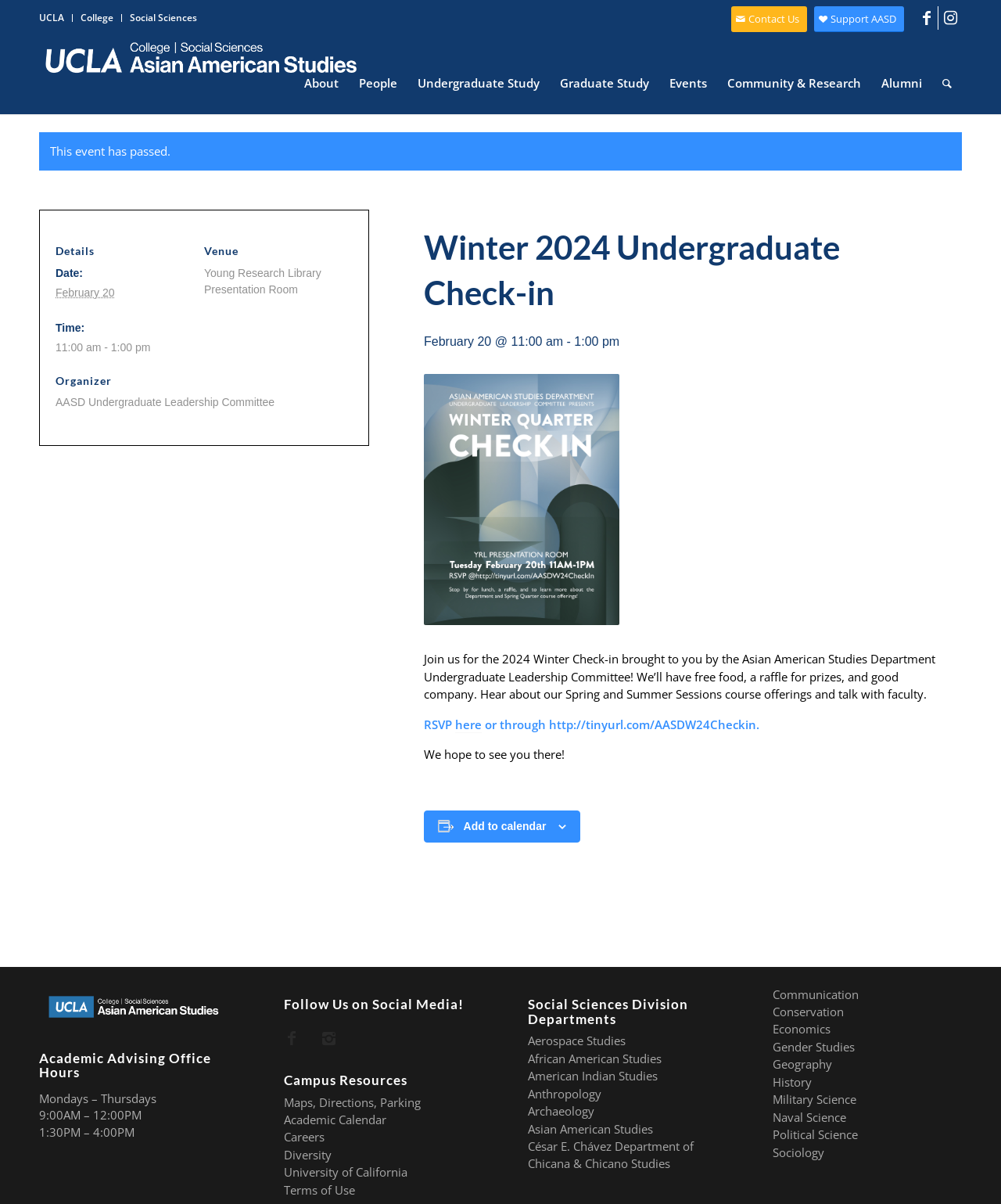What is the time of the Academic Advising Office Hours?
Please give a detailed and elaborate explanation in response to the question.

I found the answer by looking at the heading 'Academic Advising Office Hours' and the static text below it, which lists the time ranges.